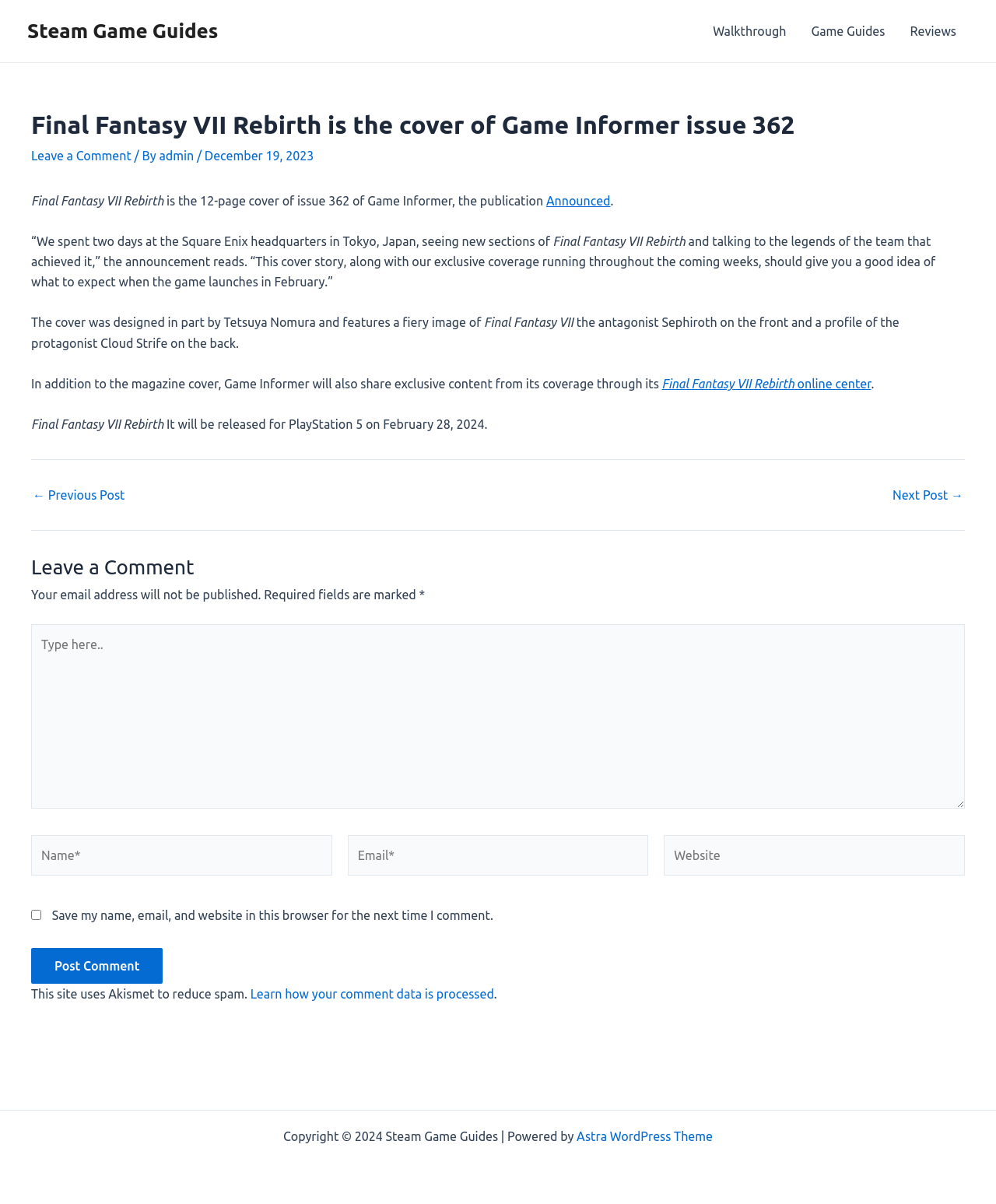Please find the bounding box coordinates of the section that needs to be clicked to achieve this instruction: "Click on the Walkthrough link".

[0.703, 0.0, 0.802, 0.052]